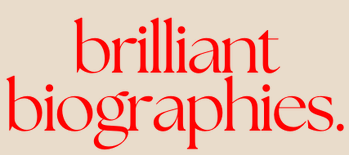Generate an in-depth description of the visual content.

The image features the logo of "Brilliant Biographies," designed with a bold and elegant typographic style. The name "brilliant" is prominently displayed in a striking red, capturing attention and conveying creativity and vibrancy. Below it, "biographies" is rendered in a similar style, maintaining a cohesive look. The backdrop has a soft beige hue, enhancing the overall aesthetic and making the logo stand out. This branding reflects the essence of the service, which emphasizes the significance of crafting personal narratives and Legacy Letters, encapsulating life experiences and values for future generations.